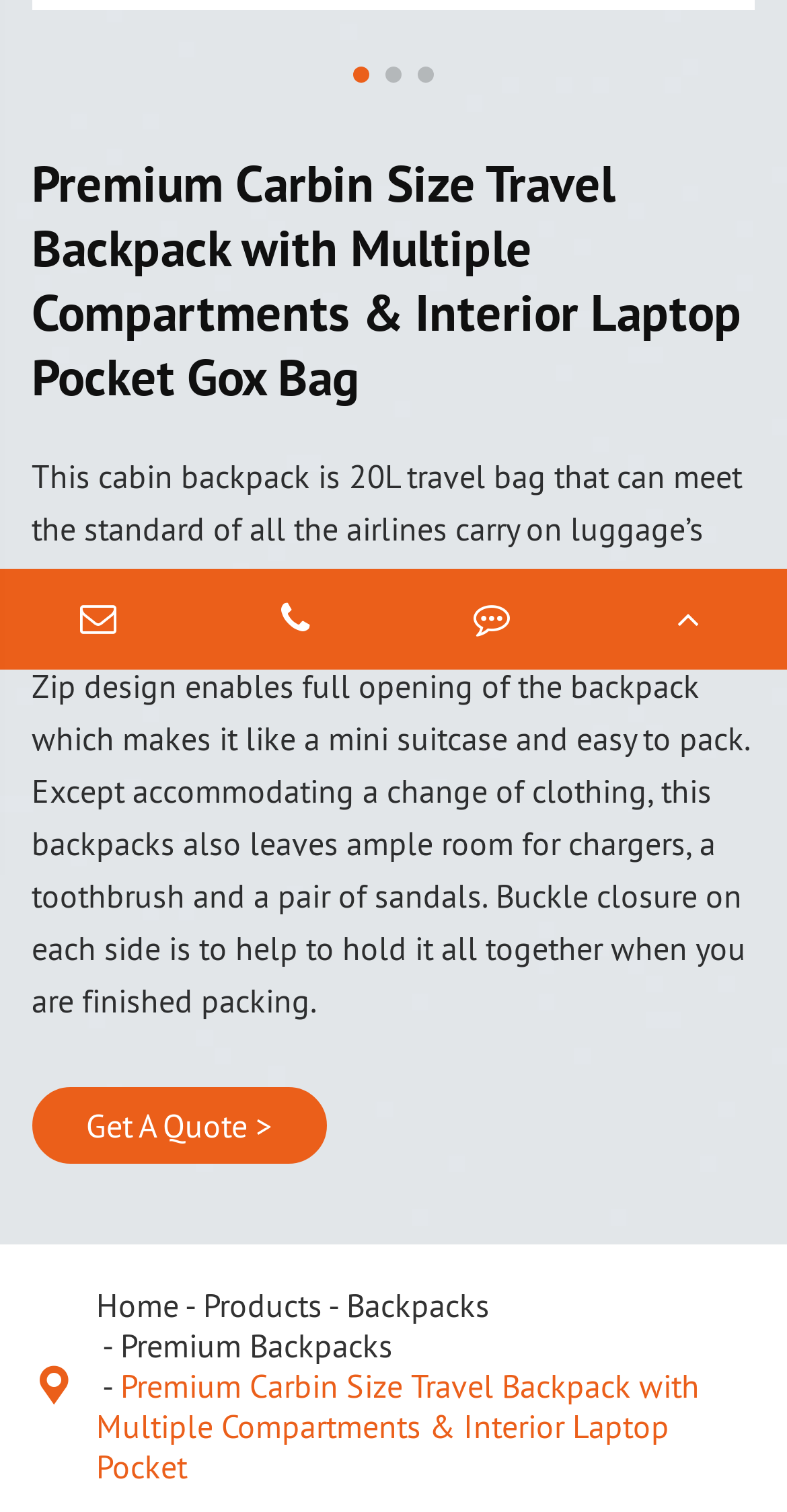Ascertain the bounding box coordinates for the UI element detailed here: "aria-label="Go to slide 2"". The coordinates should be provided as [left, top, right, bottom] with each value being a float between 0 and 1.

[0.49, 0.044, 0.51, 0.055]